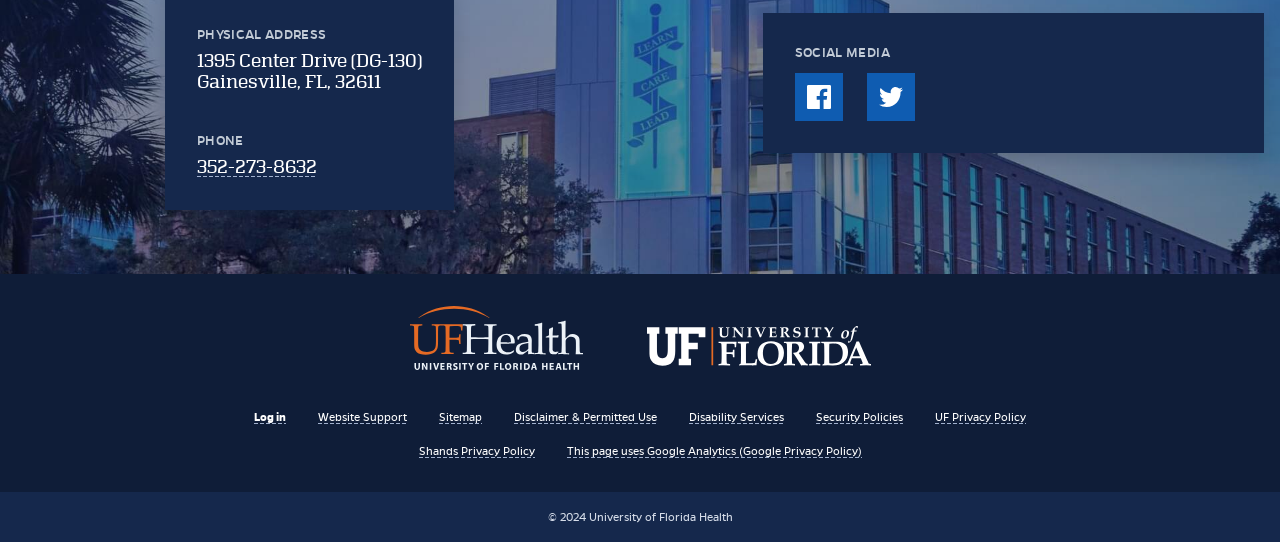Please answer the following question using a single word or phrase: 
What is the copyright year of the webpage?

2024